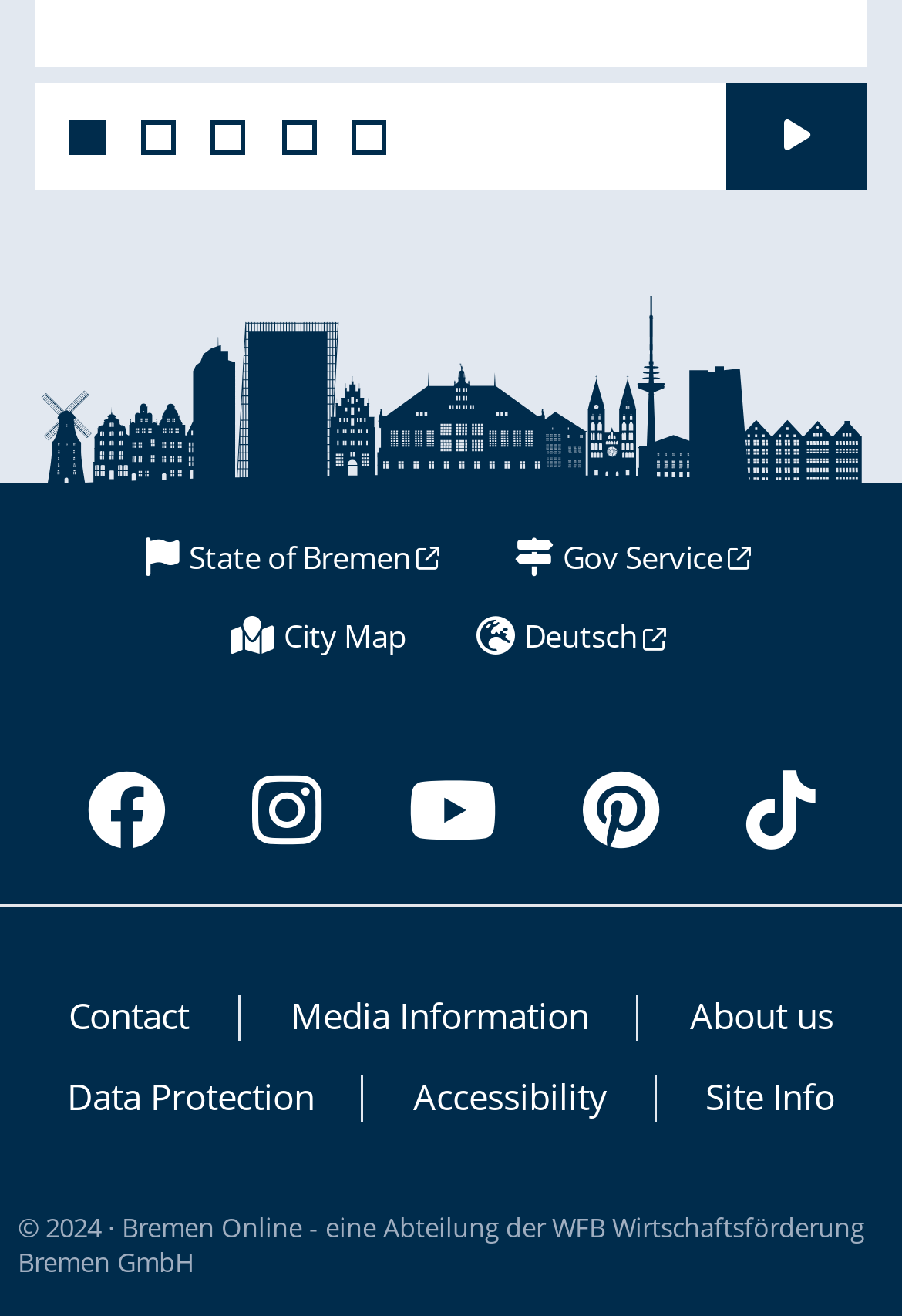Identify the bounding box coordinates of the clickable region required to complete the instruction: "Go to the Contact page". The coordinates should be given as four float numbers within the range of 0 and 1, i.e., [left, top, right, bottom].

[0.076, 0.755, 0.209, 0.79]